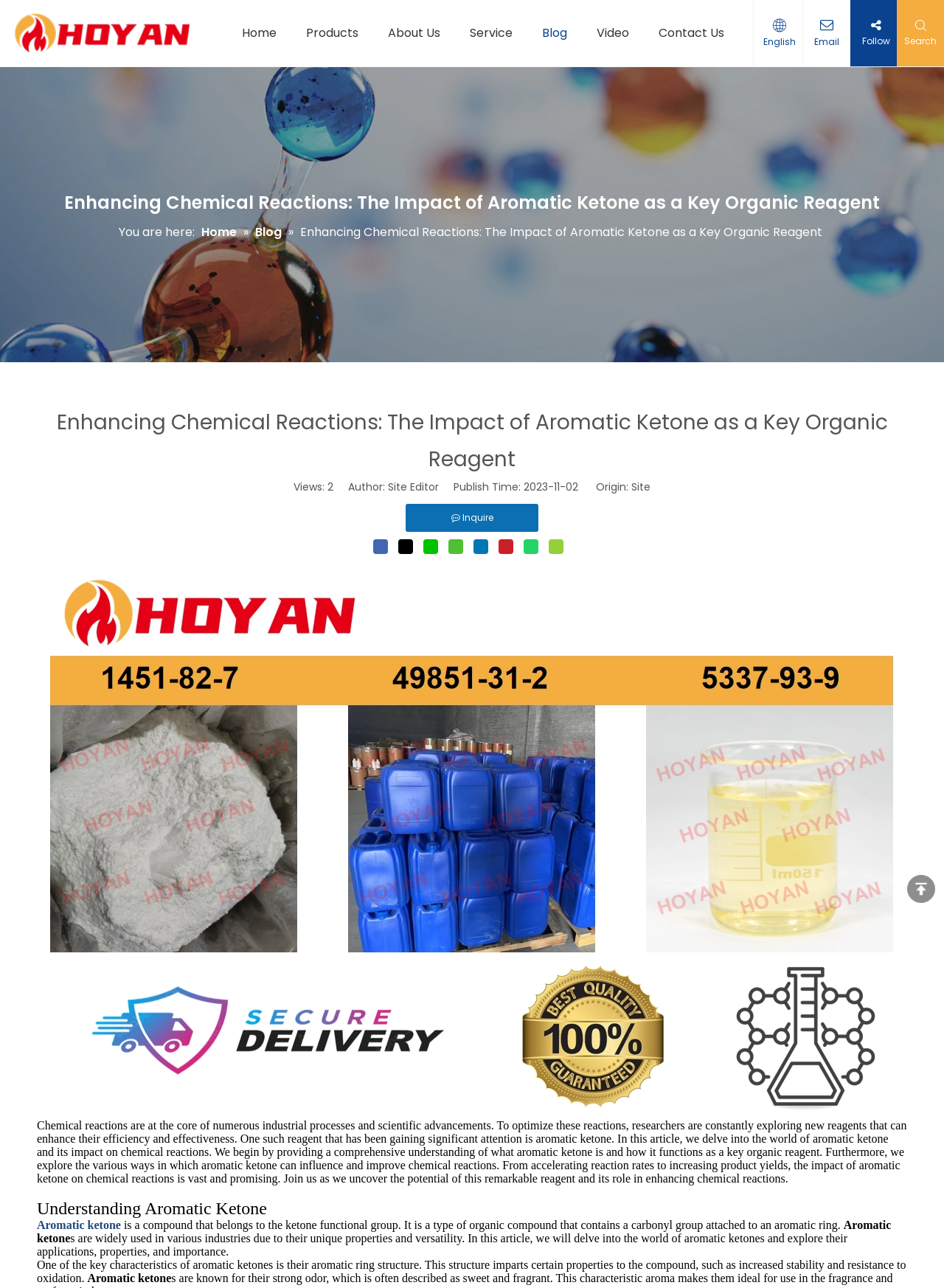Generate a thorough caption that explains the contents of the webpage.

This webpage is about "Enhancing Chemical Reactions: The Impact of Aromatic Ketone as a Key Organic Reagent" and is provided by Hoyan Technology. At the top left, there is a link to an unknown page. On the top right, there are several links and buttons, including "English", "Follow", "Search", and an email icon. 

Below the top section, there is a title "Enhancing Chemical Reactions: The Impact of Aromatic Ketone as a Key Organic Reagent" followed by a breadcrumb navigation menu showing the current page's location. 

The main content of the webpage is divided into several sections. The first section is a heading with the same title as the webpage, followed by a brief introduction to the topic of chemical reactions and the role of aromatic ketone. 

Below the introduction, there are several social media sharing buttons, including Facebook, Twitter, Line, WeChat, LinkedIn, Pinterest, and WhatsApp. Next to the sharing buttons, there is a link to "Inquire" and a "Site" link. 

The main article is accompanied by a large image related to the topic. The article is divided into several sections, including "Understanding Aromatic Ketone", which provides a detailed explanation of what aromatic ketone is, its properties, and its applications. 

At the bottom of the webpage, there is a link to go back to the top of the page.